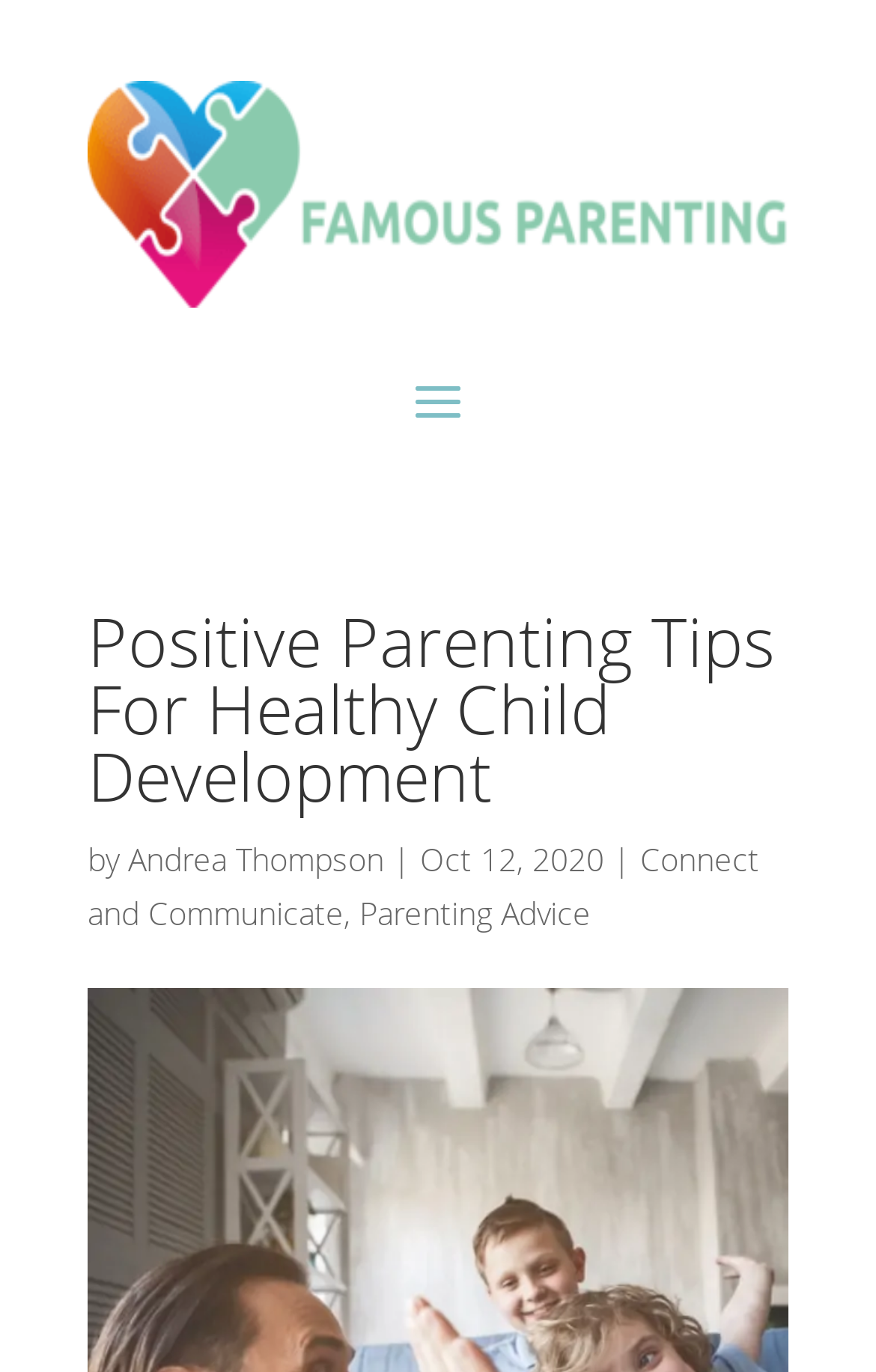Using the provided description Connect and Communicate, find the bounding box coordinates for the UI element. Provide the coordinates in (top-left x, top-left y, bottom-right x, bottom-right y) format, ensuring all values are between 0 and 1.

[0.1, 0.61, 0.867, 0.681]